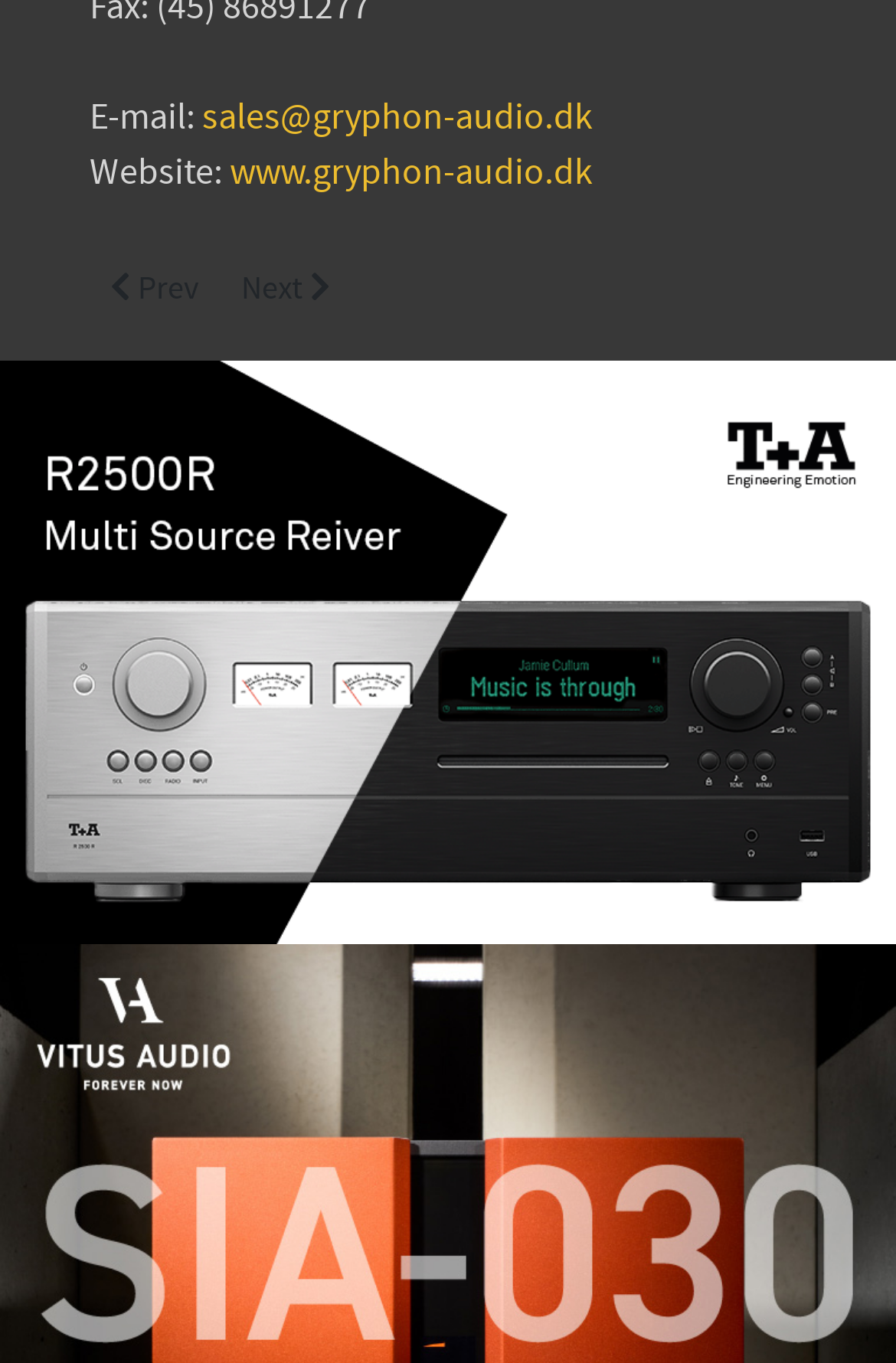Please specify the bounding box coordinates in the format (top-left x, top-left y, bottom-right x, bottom-right y), with values ranging from 0 to 1. Identify the bounding box for the UI component described as follows: sales@gryphon-audio.dk

[0.226, 0.071, 0.662, 0.101]